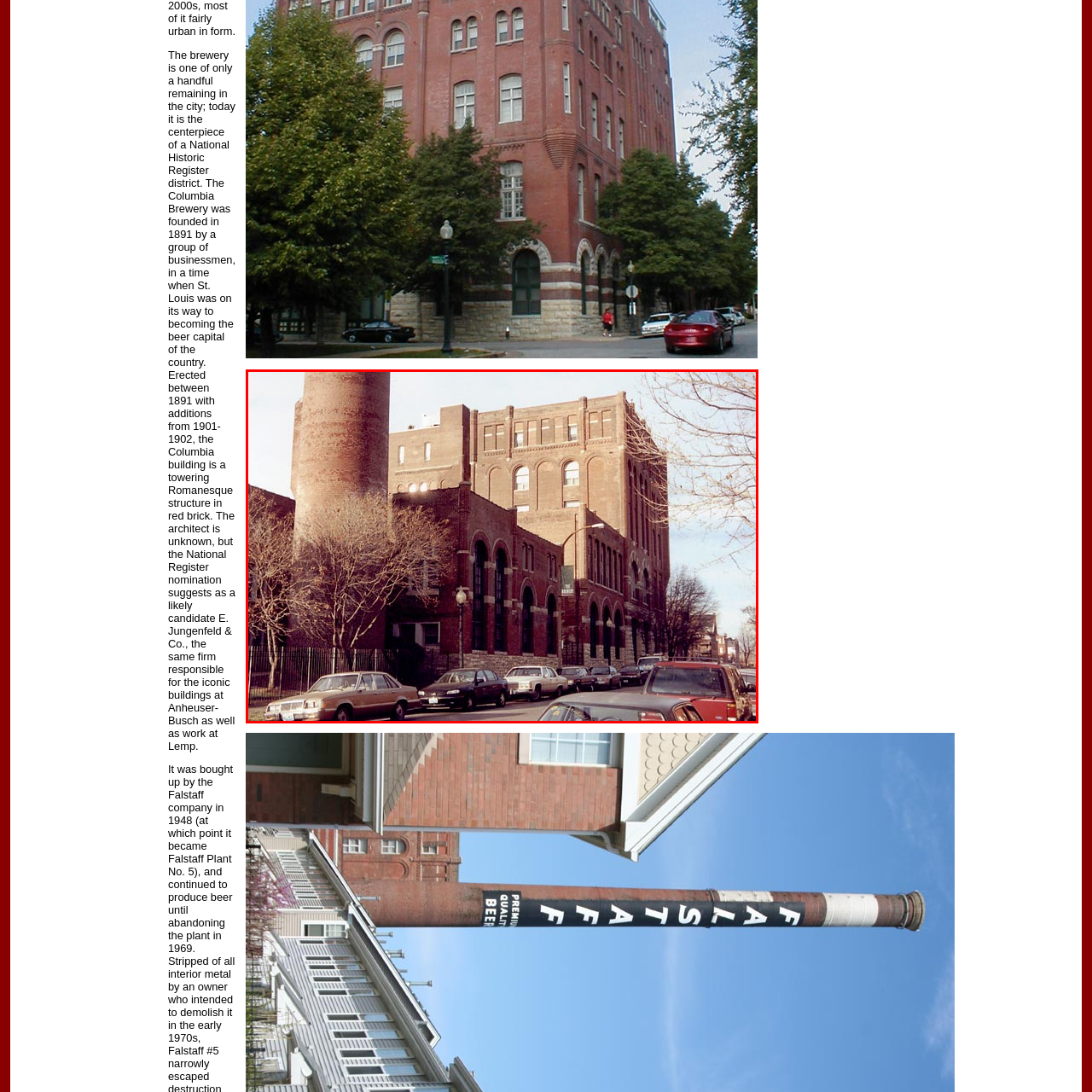Create a detailed description of the image enclosed by the red bounding box.

The image showcases an architectural structure characterized by a historical red brick facade, likely indicative of an industrial or warehouse building. The scene depicts a street lined with vintage cars from the 1970s and 1980s, giving a nostalgic feel to the image. On the left, a large, cylindrical brick smokestack rises prominently, suggesting that the building may have originally served an industrial purpose. The building features large arched windows and multiple stories, reflecting a style typical of late 19th to early 20th-century architecture. Leafless trees in the foreground hint at a cooler season, possibly early spring or late fall. Overall, the image captures a blend of historical charm and urban life, evoking curiosity about the building's past and significance in the local landscape.